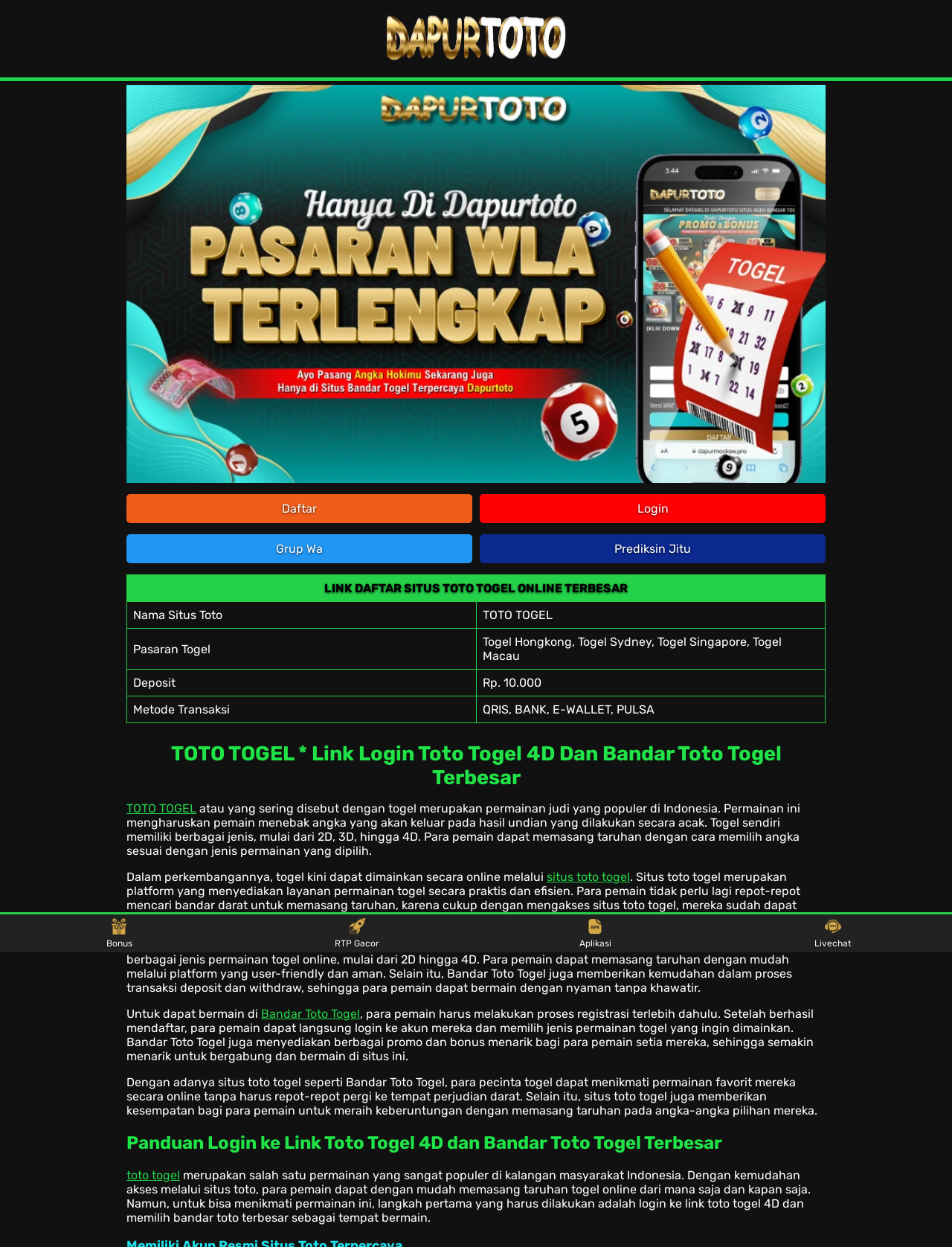What is the benefit of using the Bandar Toto Togel platform?
Using the visual information, answer the question in a single word or phrase.

easy and efficient